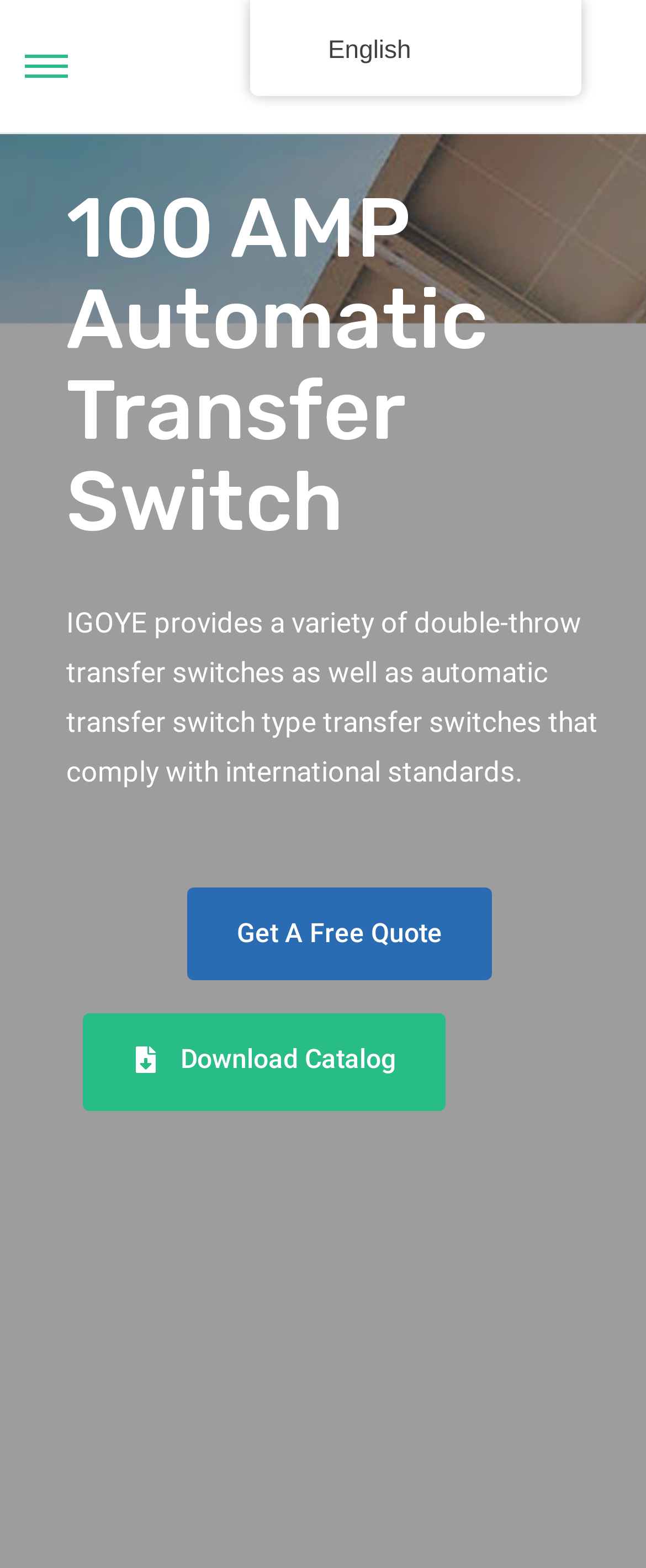What can be done with the search box?
Make sure to answer the question with a detailed and comprehensive explanation.

The presence of a search box element on the page implies that users can search for something on the page using the search box.